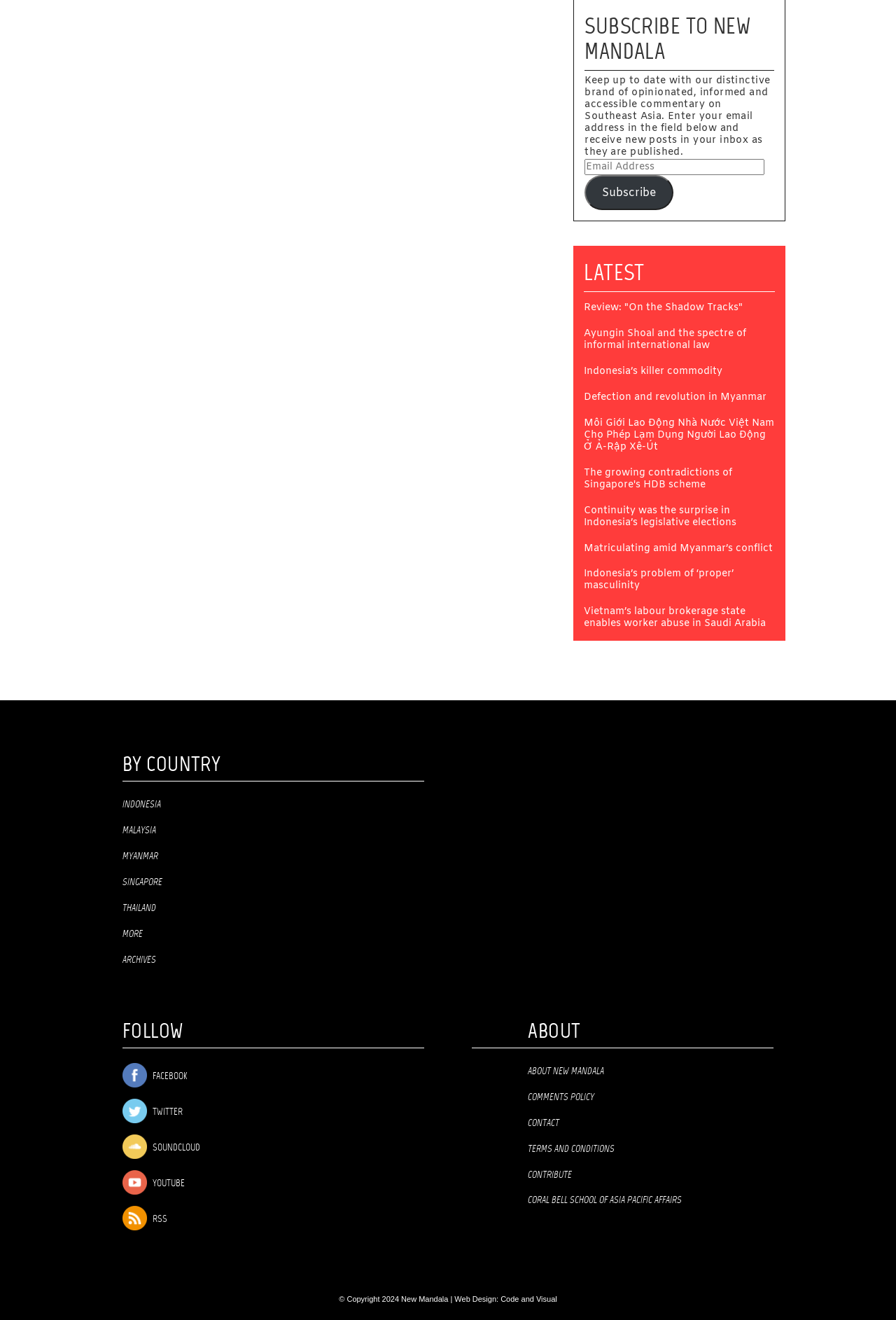How many social media links are under the 'FOLLOW' heading?
Give a detailed and exhaustive answer to the question.

Under the 'FOLLOW' heading, there are 5 social media links: 'FACEBOOK', 'TWITTER', 'SOUNDCLOUD', 'YOUTUBE', and 'RSS'.